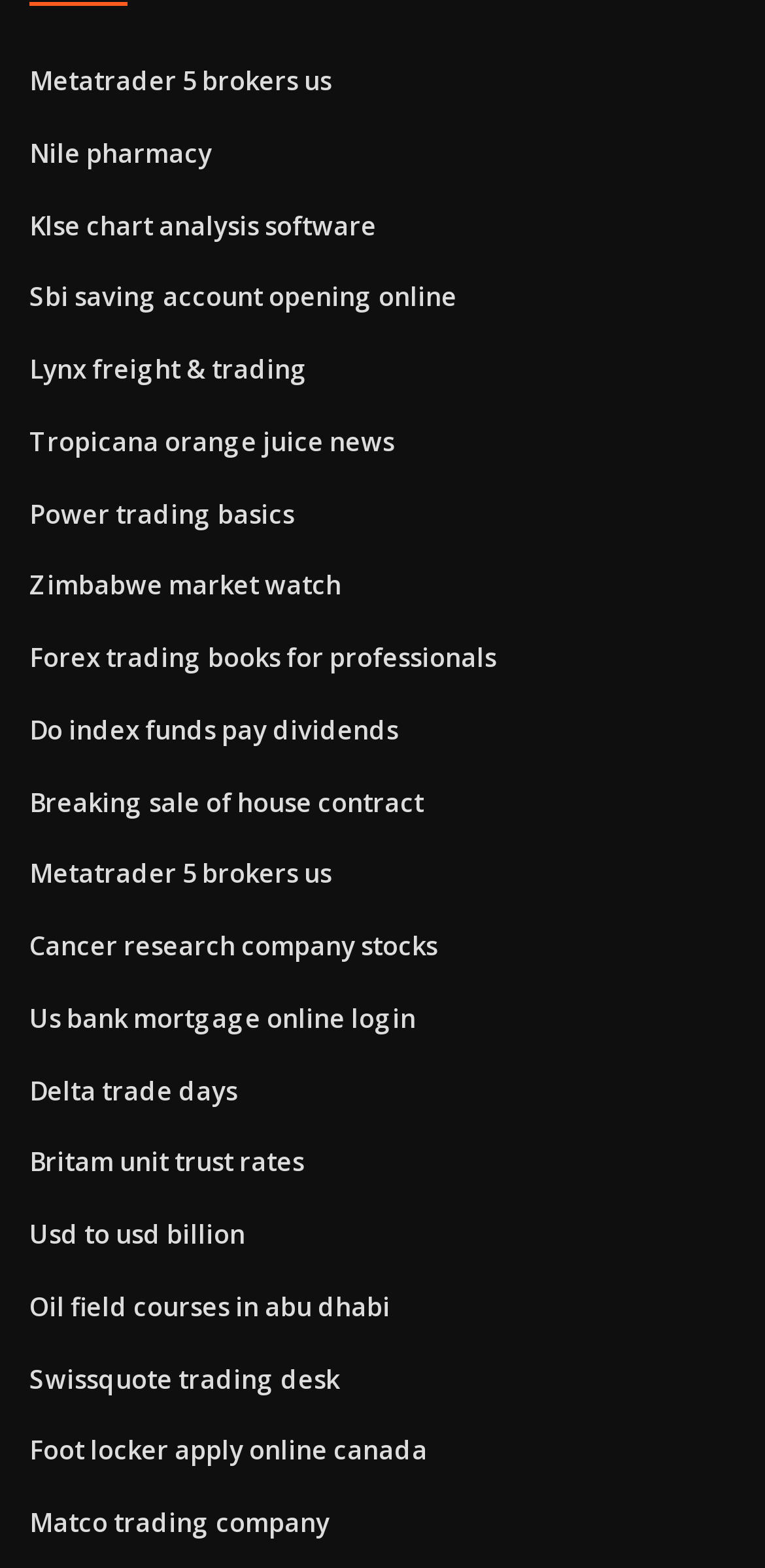What is the topic of the first link?
Give a single word or phrase answer based on the content of the image.

Metatrader 5 brokers us